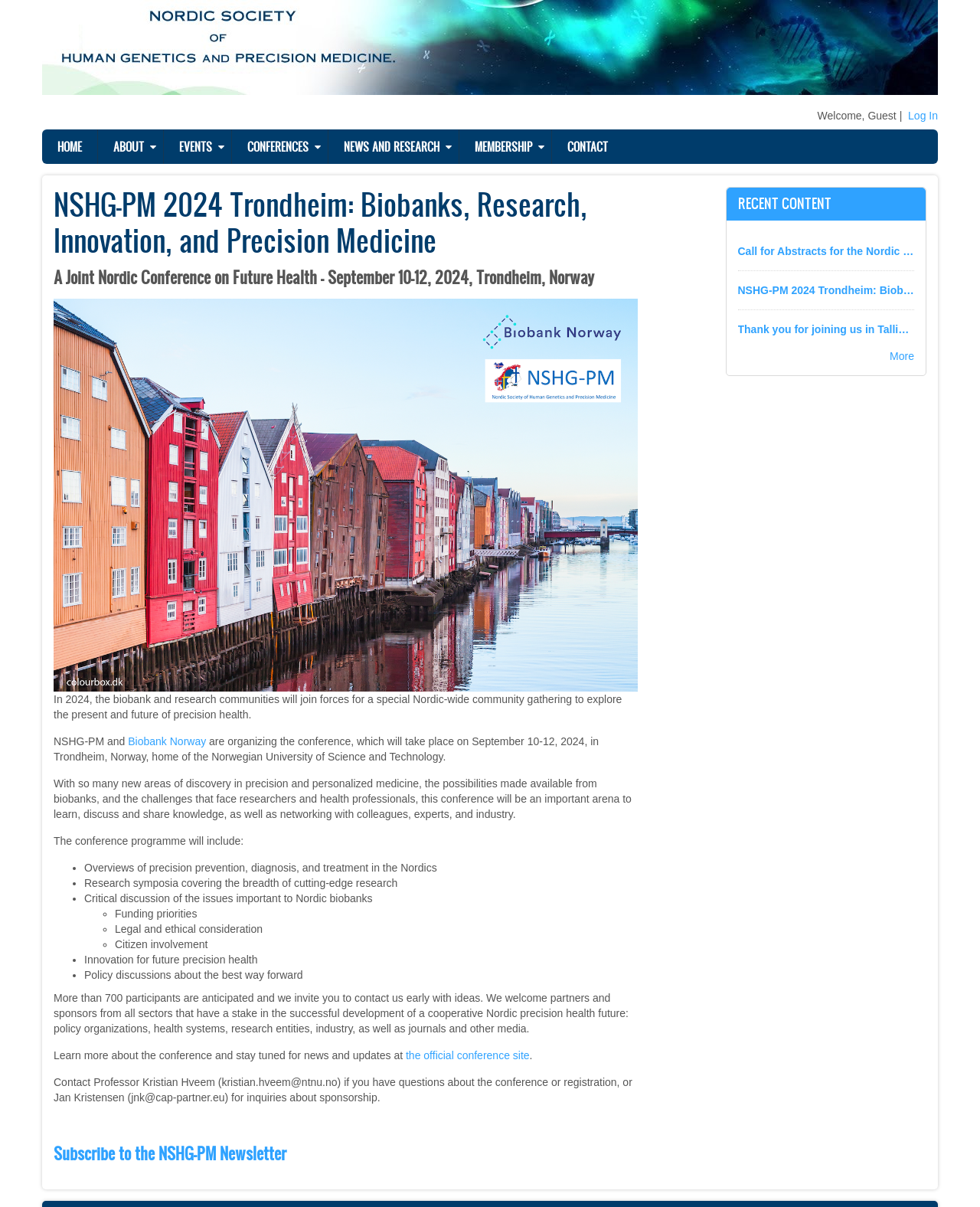How many participants are anticipated?
Provide a concise answer using a single word or phrase based on the image.

More than 700